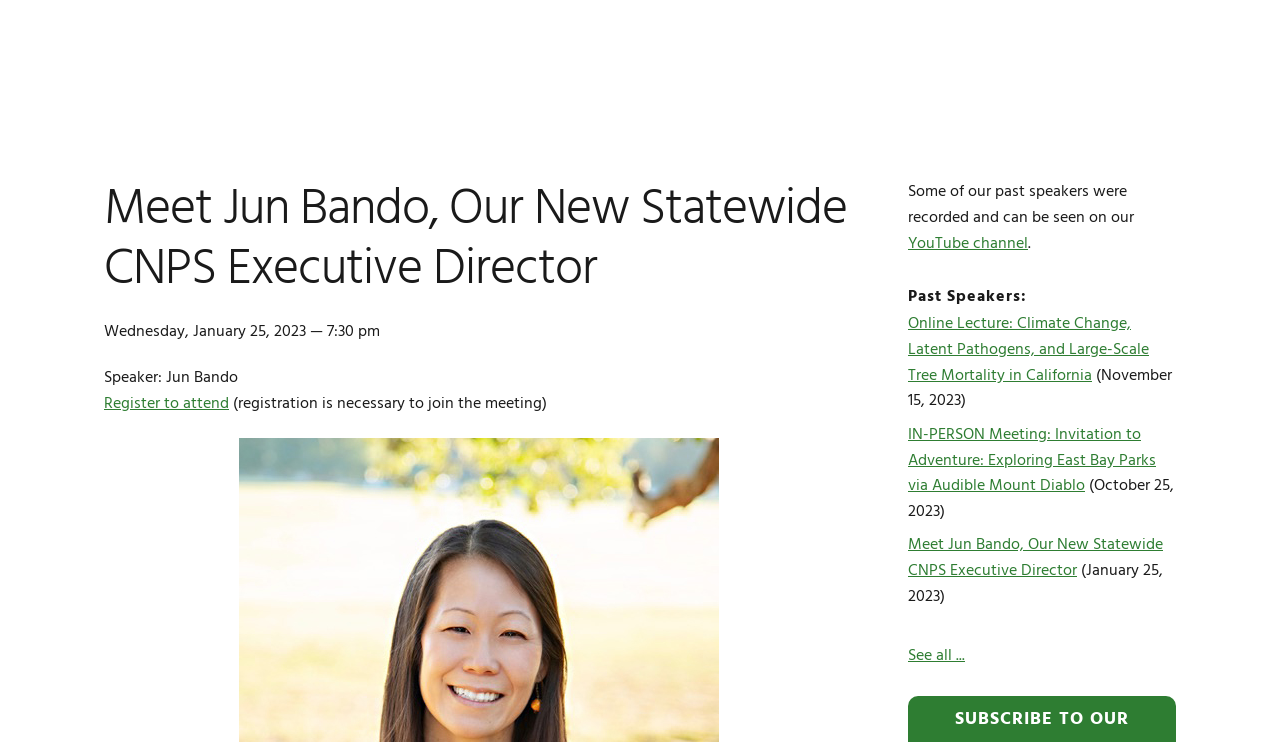Pinpoint the bounding box coordinates of the element to be clicked to execute the instruction: "Read about conservation committee".

[0.547, 0.117, 0.688, 0.201]